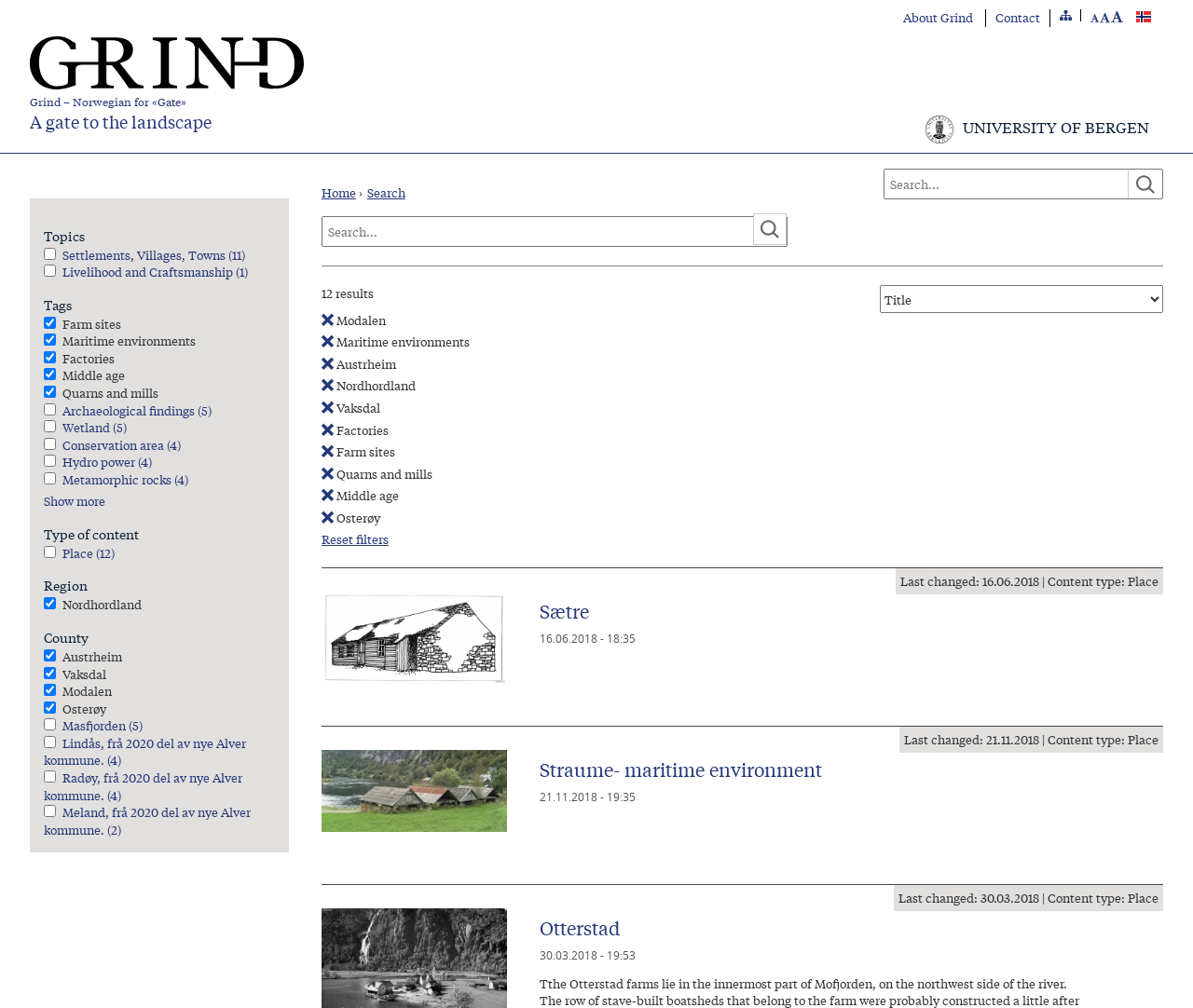Please determine the bounding box coordinates of the element's region to click for the following instruction: "View Straume- maritime environment".

[0.453, 0.75, 0.689, 0.775]